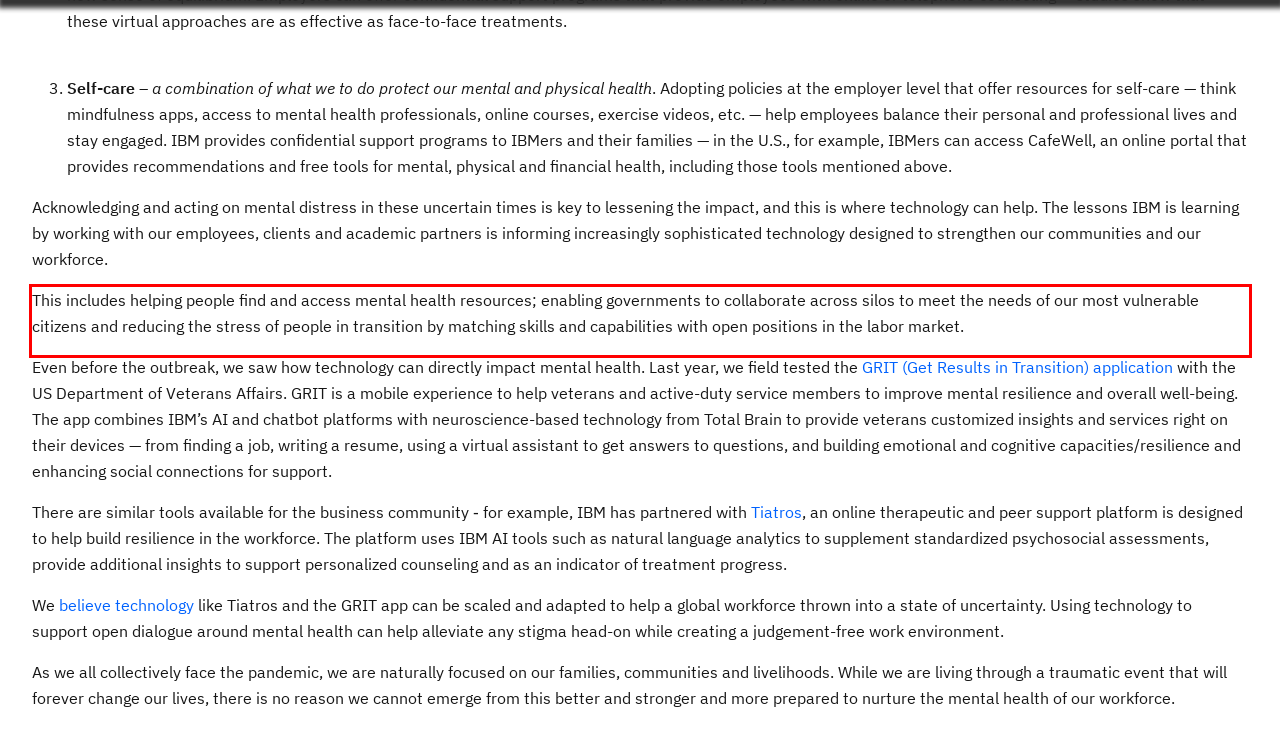Within the screenshot of the webpage, there is a red rectangle. Please recognize and generate the text content inside this red bounding box.

This includes helping people find and access mental health resources; enabling governments to collaborate across silos to meet the needs of our most vulnerable citizens and reducing the stress of people in transition by matching skills and capabilities with open positions in the labor market.